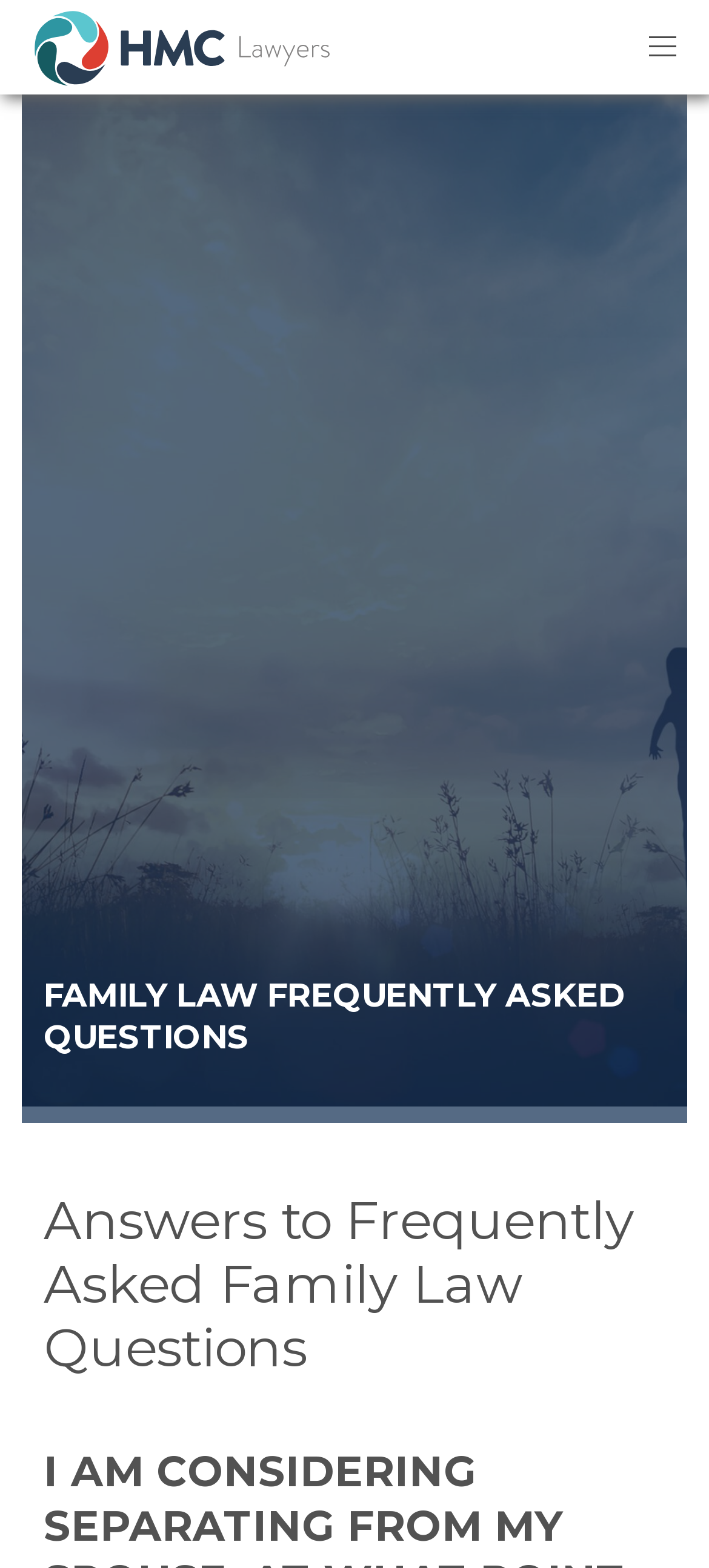Please provide a brief answer to the question using only one word or phrase: 
How many headings are there on the webpage?

2